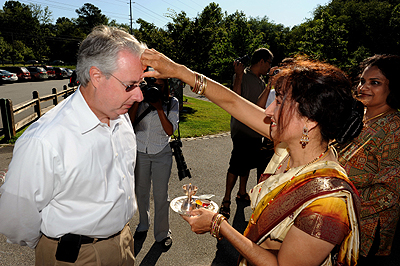What is the likely occasion of the celebration?
Please respond to the question with a detailed and thorough explanation.

The lush greenery and well-maintained surroundings hint at a festive atmosphere, likely in recognition of the Festival of India, which emphasizes unity and cultural connections between India and the United States.